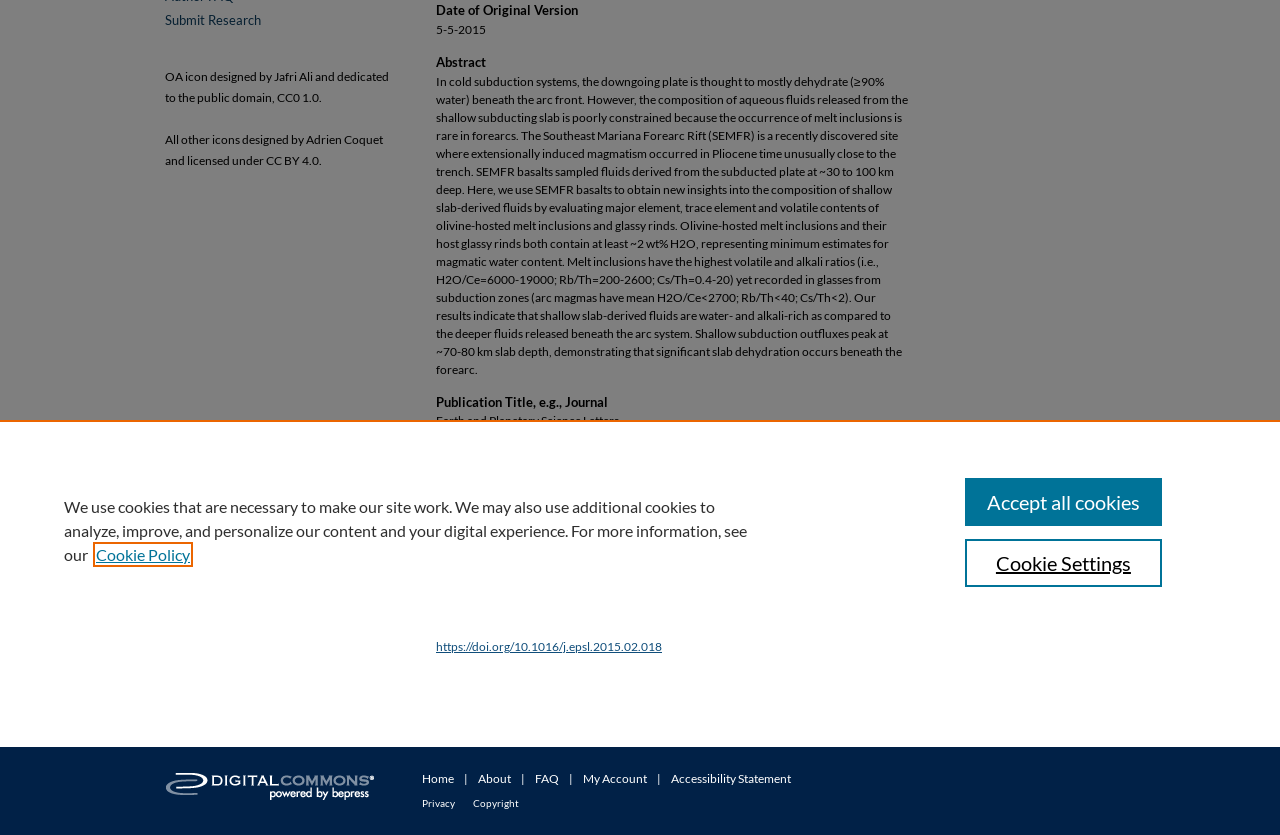Using the provided element description: "Elsevier - Digital Commons", determine the bounding box coordinates of the corresponding UI element in the screenshot.

[0.117, 0.894, 0.305, 1.0]